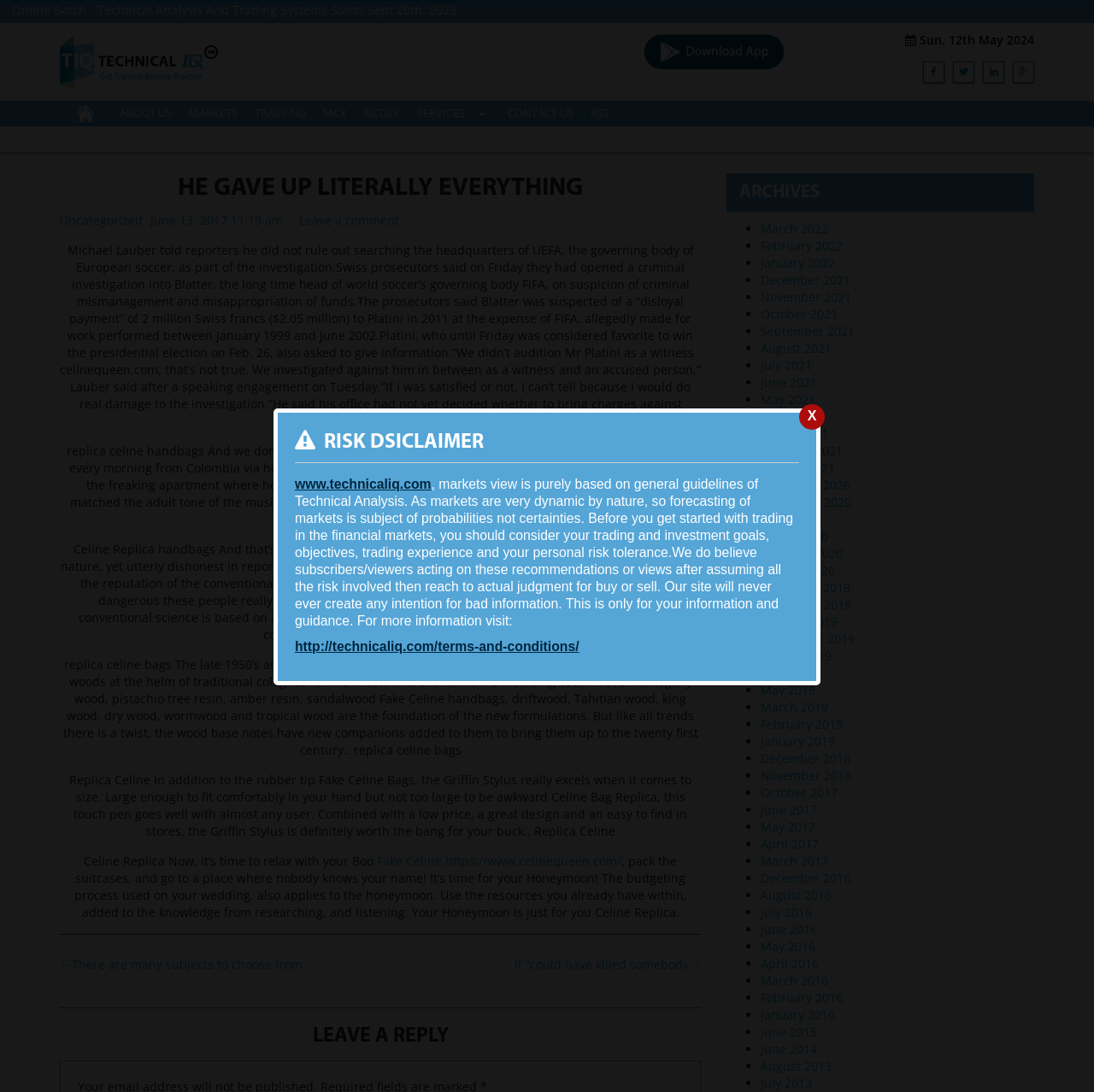Determine the coordinates of the bounding box that should be clicked to complete the instruction: "View the ARCHIVES section". The coordinates should be represented by four float numbers between 0 and 1: [left, top, right, bottom].

[0.664, 0.159, 0.945, 0.194]